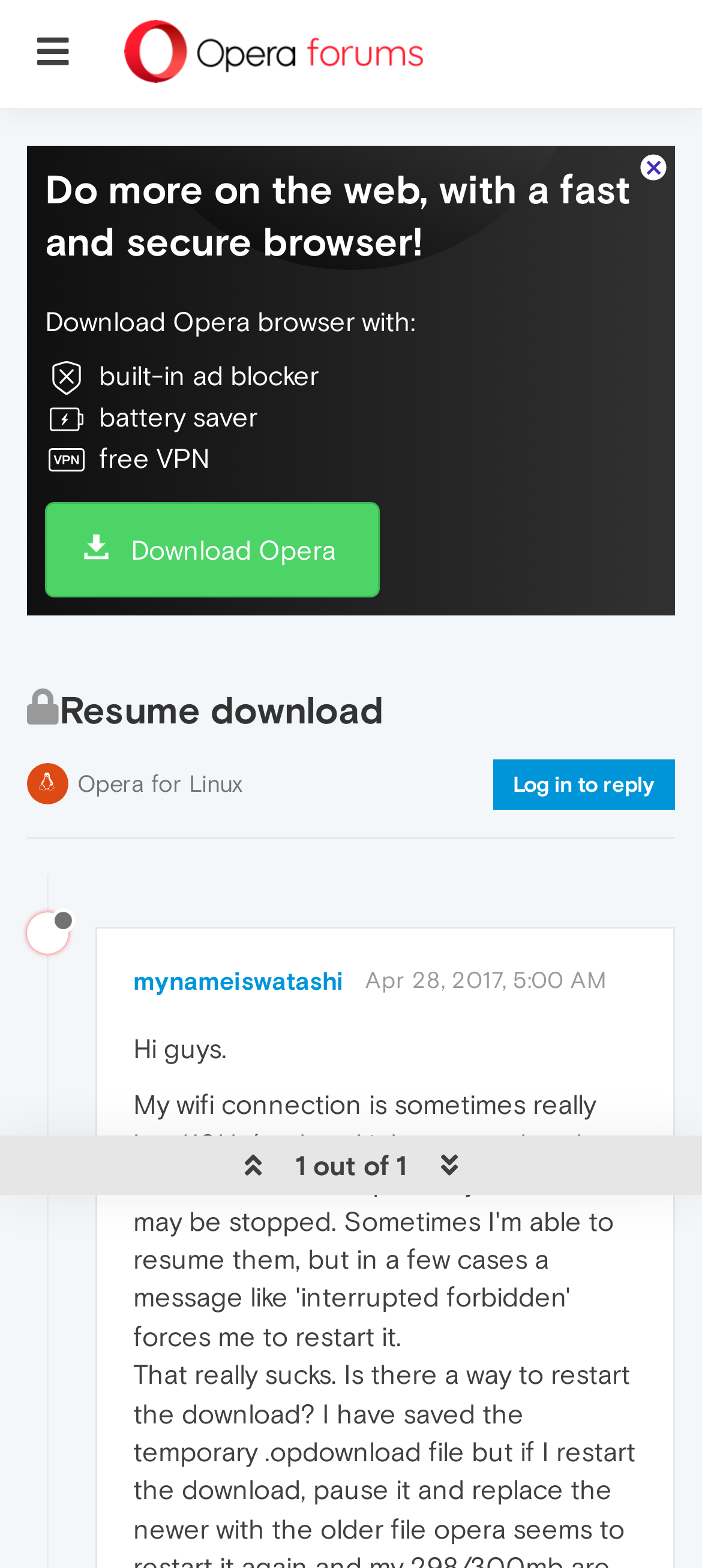Create an elaborate caption that covers all aspects of the webpage.

The webpage appears to be a forum discussion page, specifically the Opera forums. At the top left, there is a button with an icon, and to its right, there is an image. Below these elements, there is a promotional section that encourages users to download the Opera browser, highlighting its features such as a built-in ad blocker, battery saver, and free VPN.

Below the promotional section, there is a heading that reads "Resume download" with a locked icon next to it. On the same line, there are links to download Opera for Linux and to log in to reply to the discussion.

The main discussion section starts below, where a user named "mynameiswatashi" has posted a message. The user's name is accompanied by an offline status indicator and an image. The post itself reads "Hi guys. My wifi connection is sometimes really low (10kb/sec) and it happens, that the connection broke up. So my downloads may be stopped. Sometimes I'm able to resume them." Below the post, there is information about the post's timestamp and a link to rate the post.

Overall, the webpage has a mix of promotional content, discussion forum elements, and user-generated content.